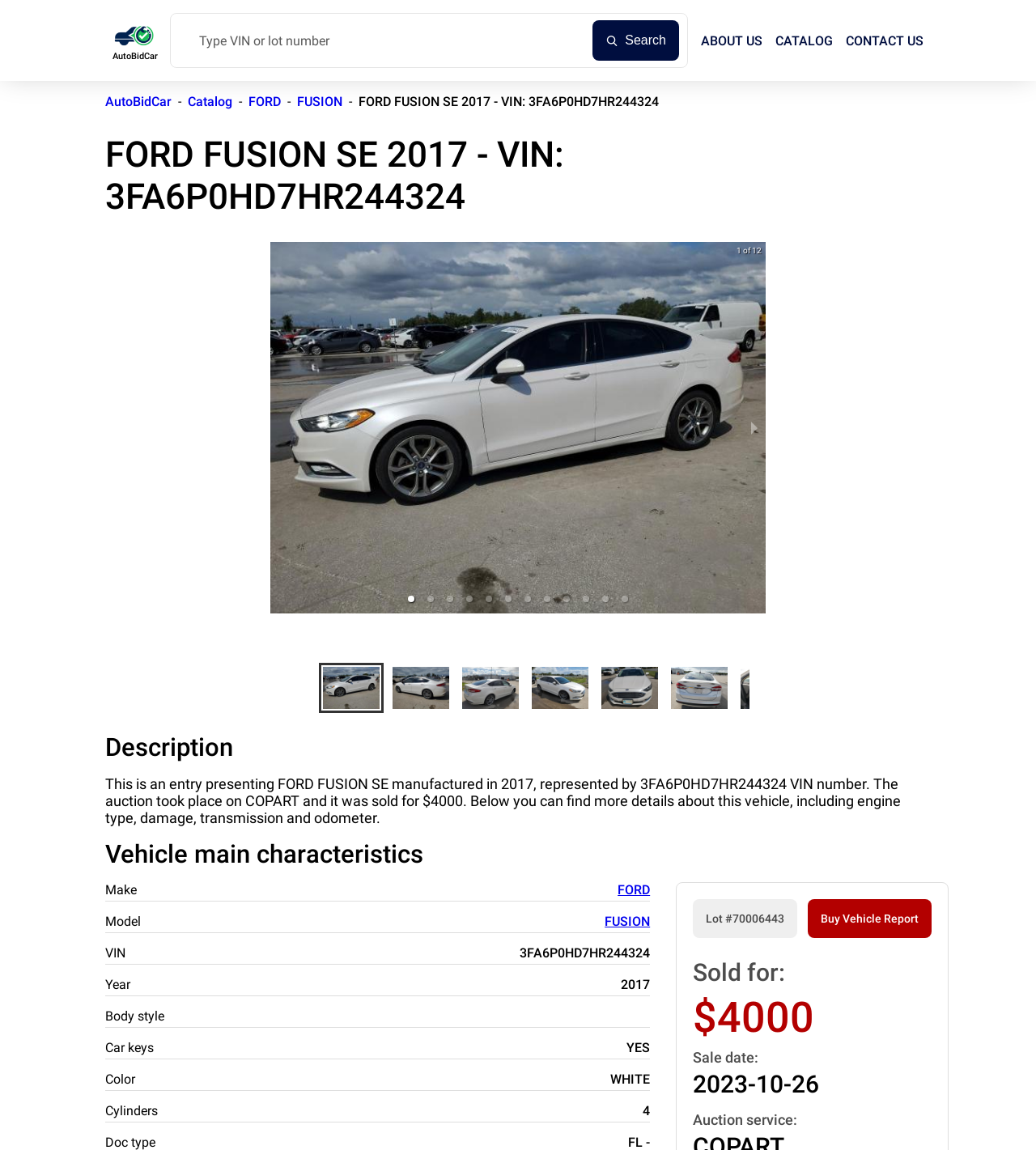Identify the bounding box coordinates for the UI element described as follows: "ABOUT US". Ensure the coordinates are four float numbers between 0 and 1, formatted as [left, top, right, bottom].

[0.677, 0.029, 0.736, 0.042]